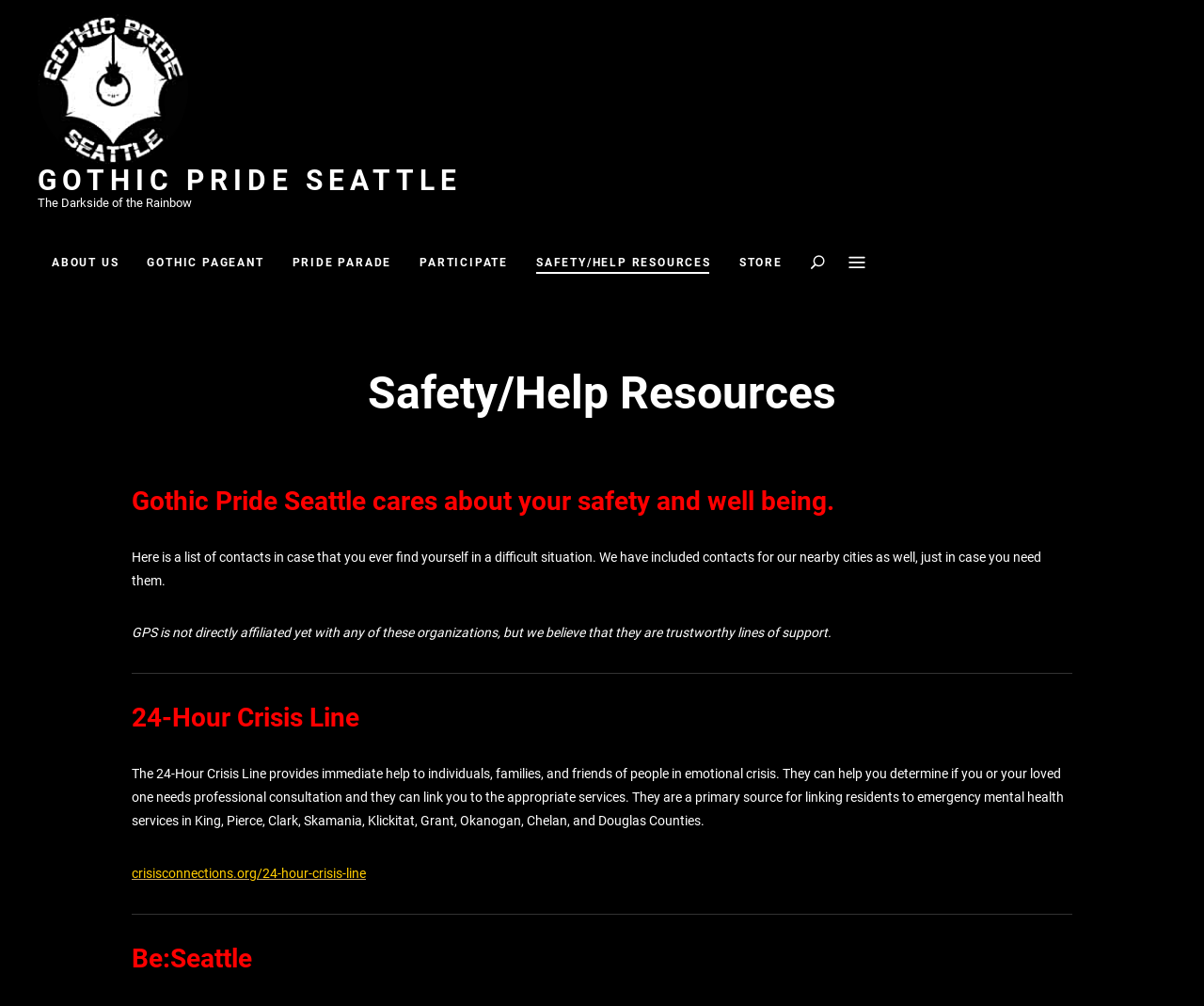Please respond to the question using a single word or phrase:
How many separators are there on the webpage?

2